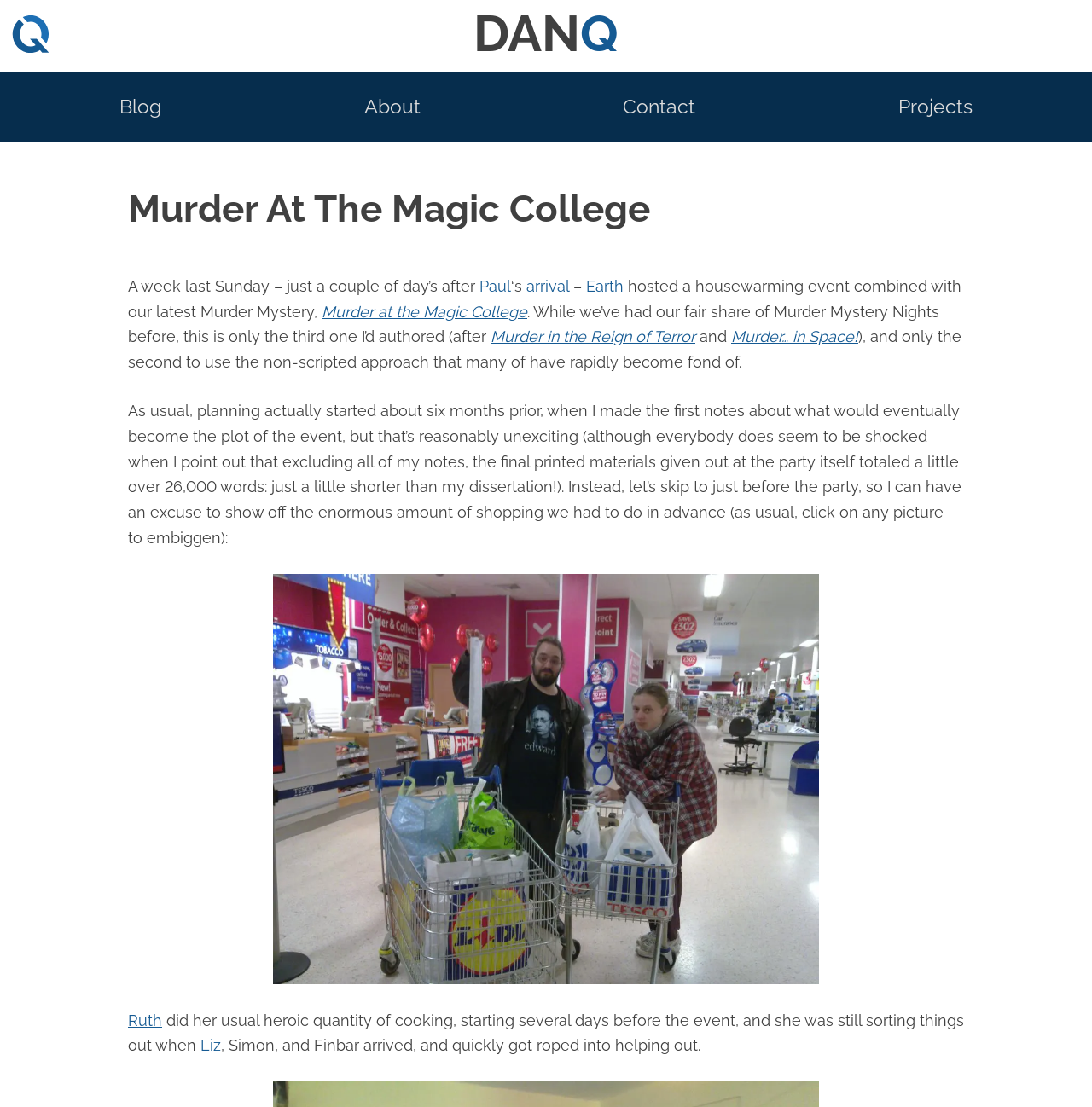Can you find the bounding box coordinates for the element that needs to be clicked to execute this instruction: "Print this article"? The coordinates should be given as four float numbers between 0 and 1, i.e., [left, top, right, bottom].

None